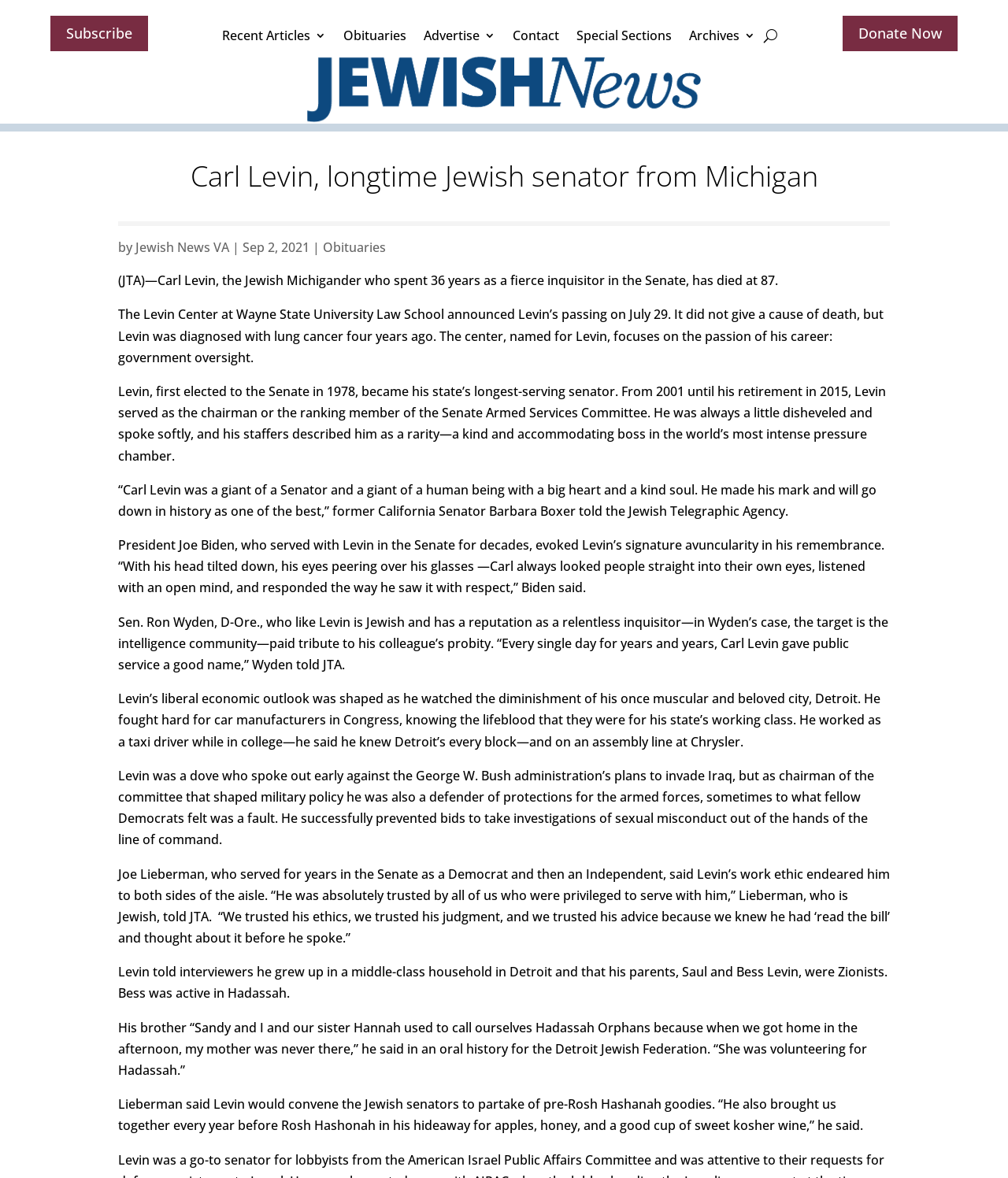Determine the bounding box coordinates of the clickable element necessary to fulfill the instruction: "Donate now". Provide the coordinates as four float numbers within the 0 to 1 range, i.e., [left, top, right, bottom].

[0.836, 0.013, 0.95, 0.044]